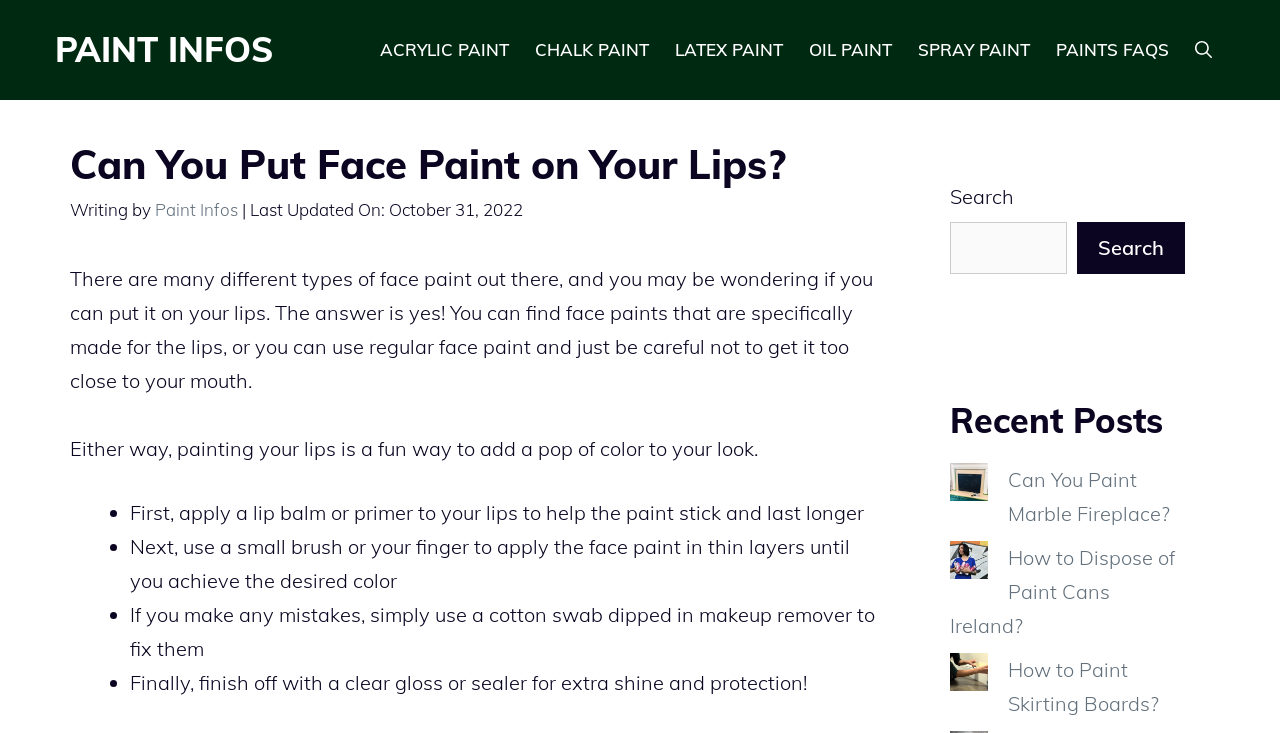Locate the bounding box coordinates of the element that needs to be clicked to carry out the instruction: "Open the 'Recent Posts' section". The coordinates should be given as four float numbers ranging from 0 to 1, i.e., [left, top, right, bottom].

[0.742, 0.544, 0.926, 0.605]